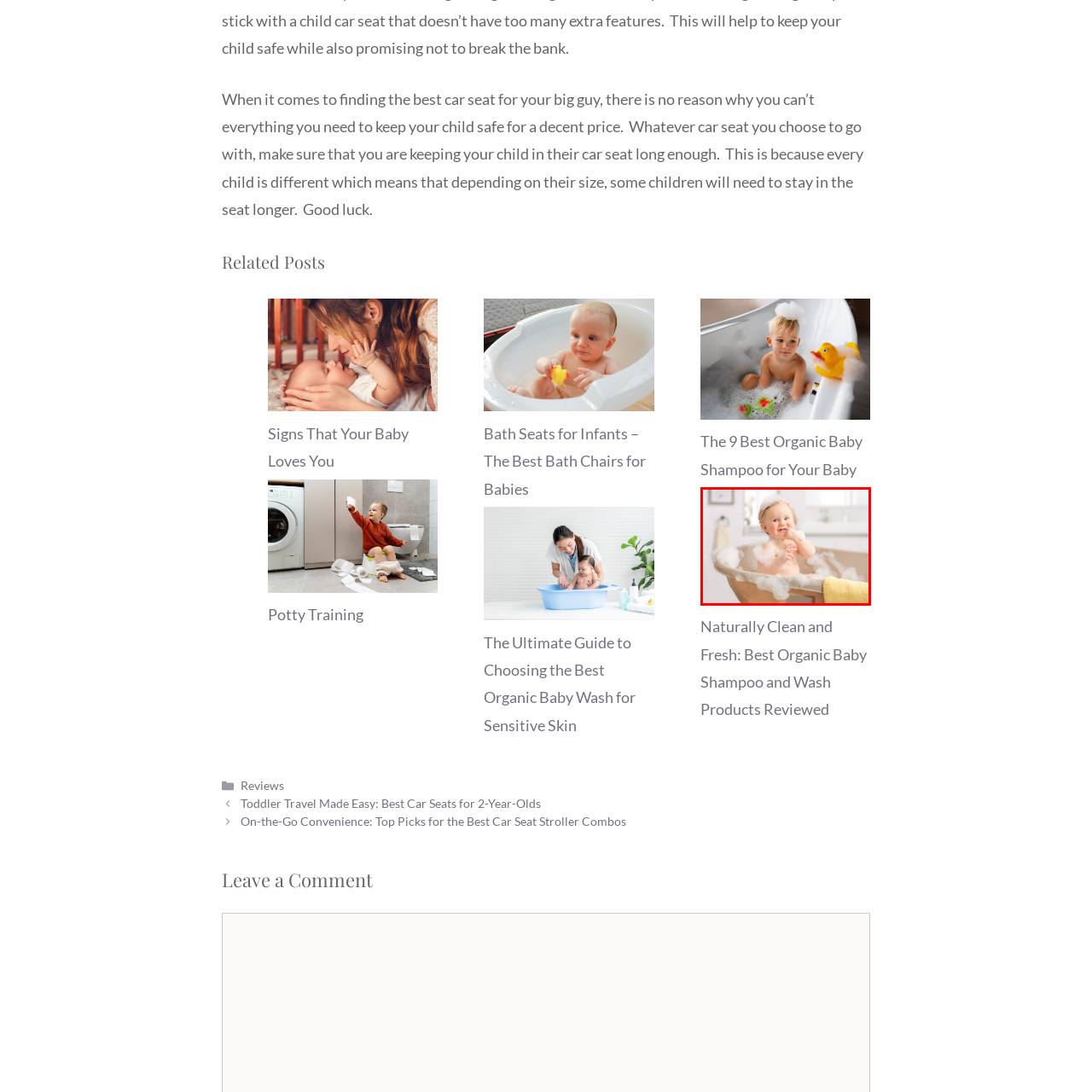What is the color of the towel nearby?
Study the image surrounded by the red bounding box and answer the question comprehensively, based on the details you see.

A soft yellow towel can be seen nearby, adding a touch of warmth to the scene, which suggests that the towel is yellow in color.